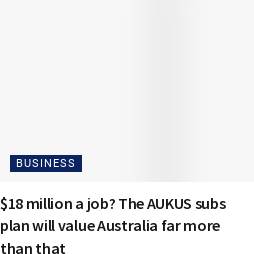Capture every detail in the image and describe it fully.

The image features a headline that reads "$18 million a job? The AUKUS subs plan will value Australia far more than that." This title suggests a critical examination of the financial implications surrounding Australia's AUKUS submarine program, specifically questioning the cost-effectiveness of the initiative. Below the headline, there is a "BUSINESS" label, indicating the article's categorization within the financial or economic sector. The layout highlights the relevance of the article in discussions regarding government spending and defense budgets. The overall presentation aims to draw attention to the economic aspects of the AUKUS agreement and its impacts on Australian taxpayers.